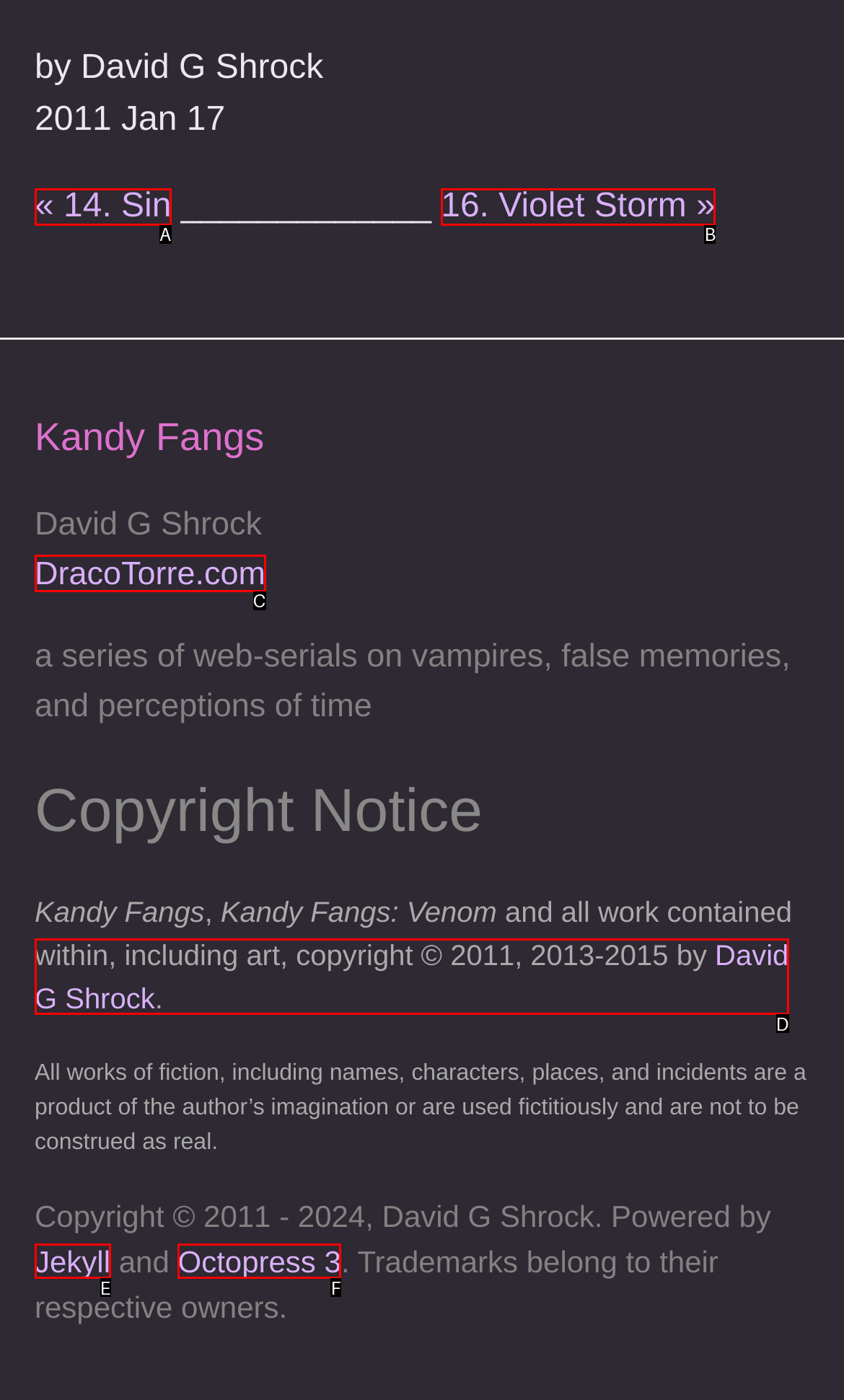Identify the HTML element that corresponds to the following description: David G Shrock Provide the letter of the best matching option.

D